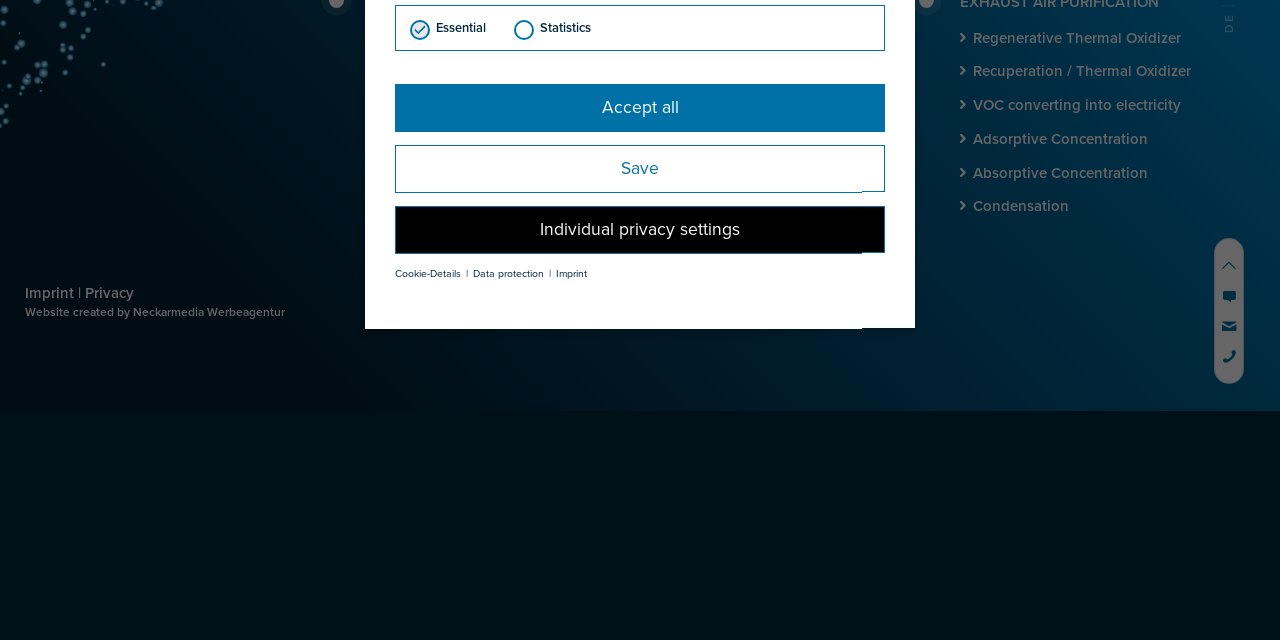Find the bounding box coordinates for the HTML element described in this sentence: "Neckarmedia Werbeagentur". Provide the coordinates as four float numbers between 0 and 1, in the format [left, top, right, bottom].

[0.104, 0.477, 0.223, 0.499]